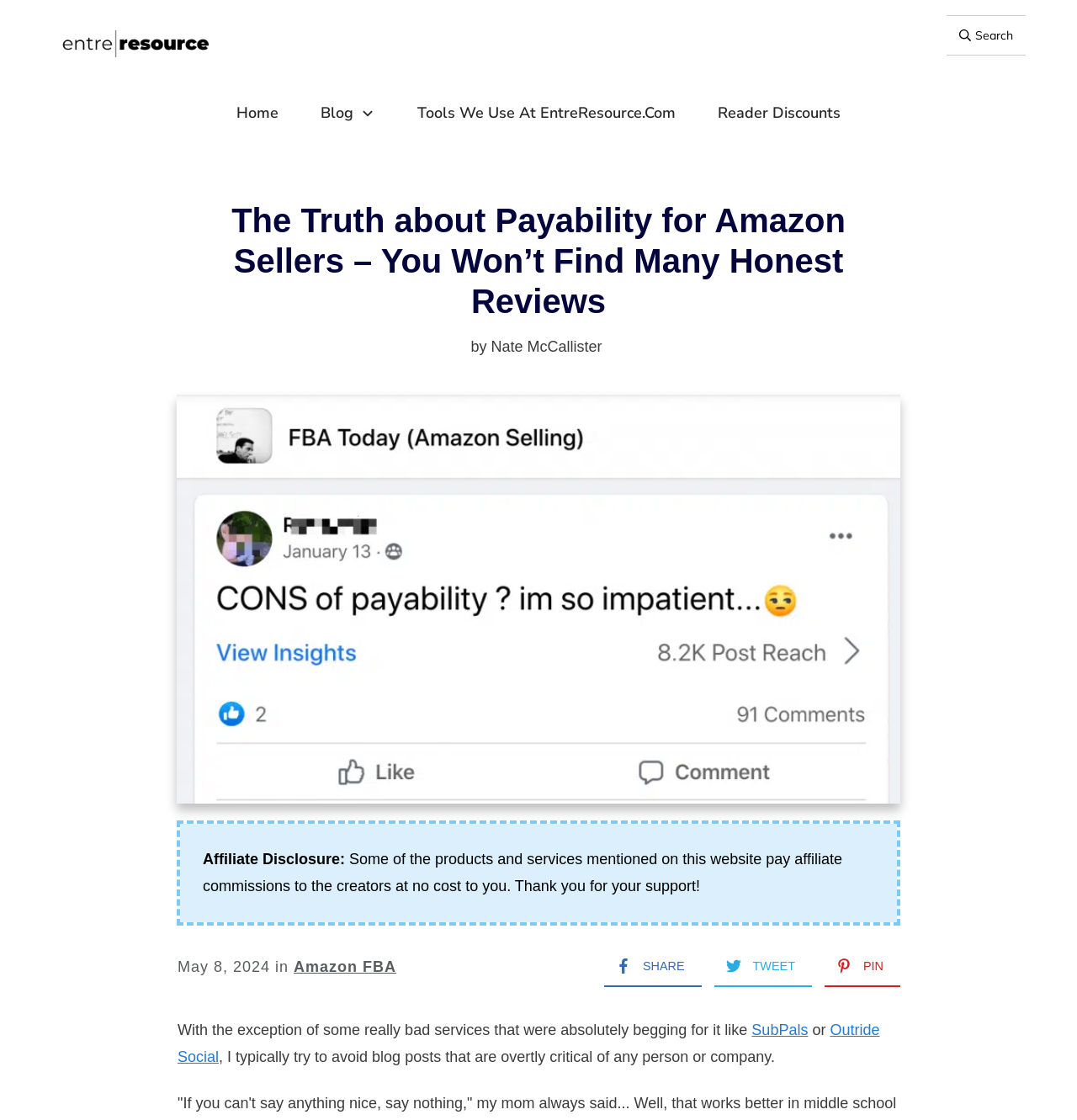Could you find the bounding box coordinates of the clickable area to complete this instruction: "Learn more about AdMall"?

None